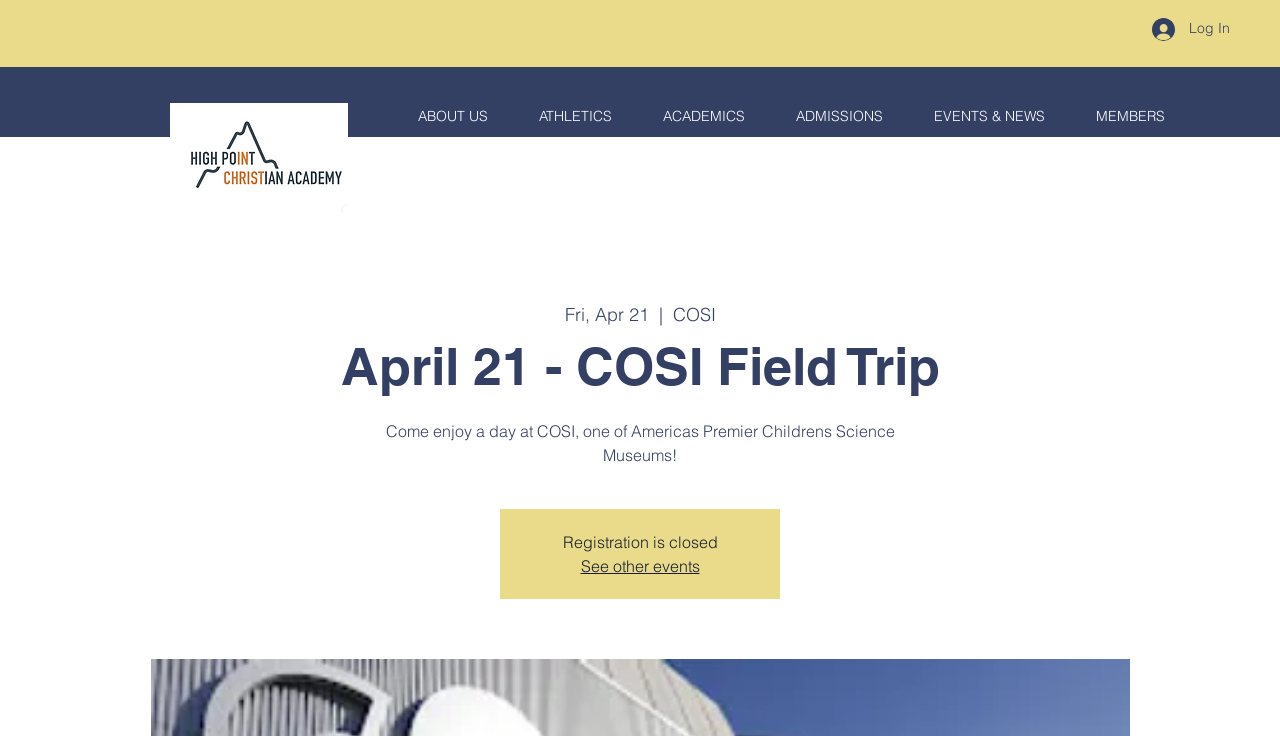Identify the bounding box coordinates for the UI element that matches this description: "ATHLETICS".

[0.393, 0.105, 0.49, 0.211]